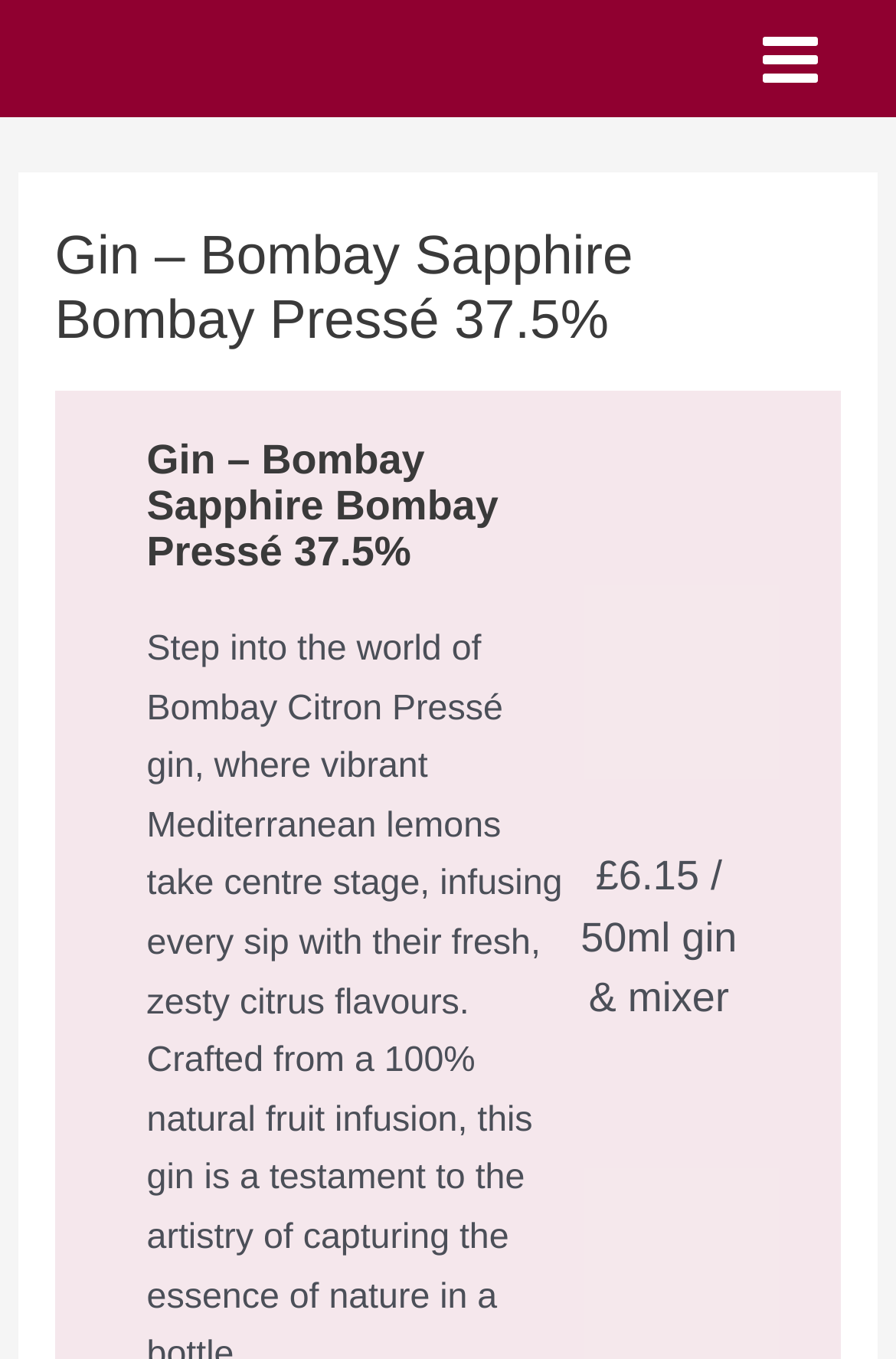Identify the headline of the webpage and generate its text content.

Gin – Bombay Sapphire Bombay Pressé 37.5%